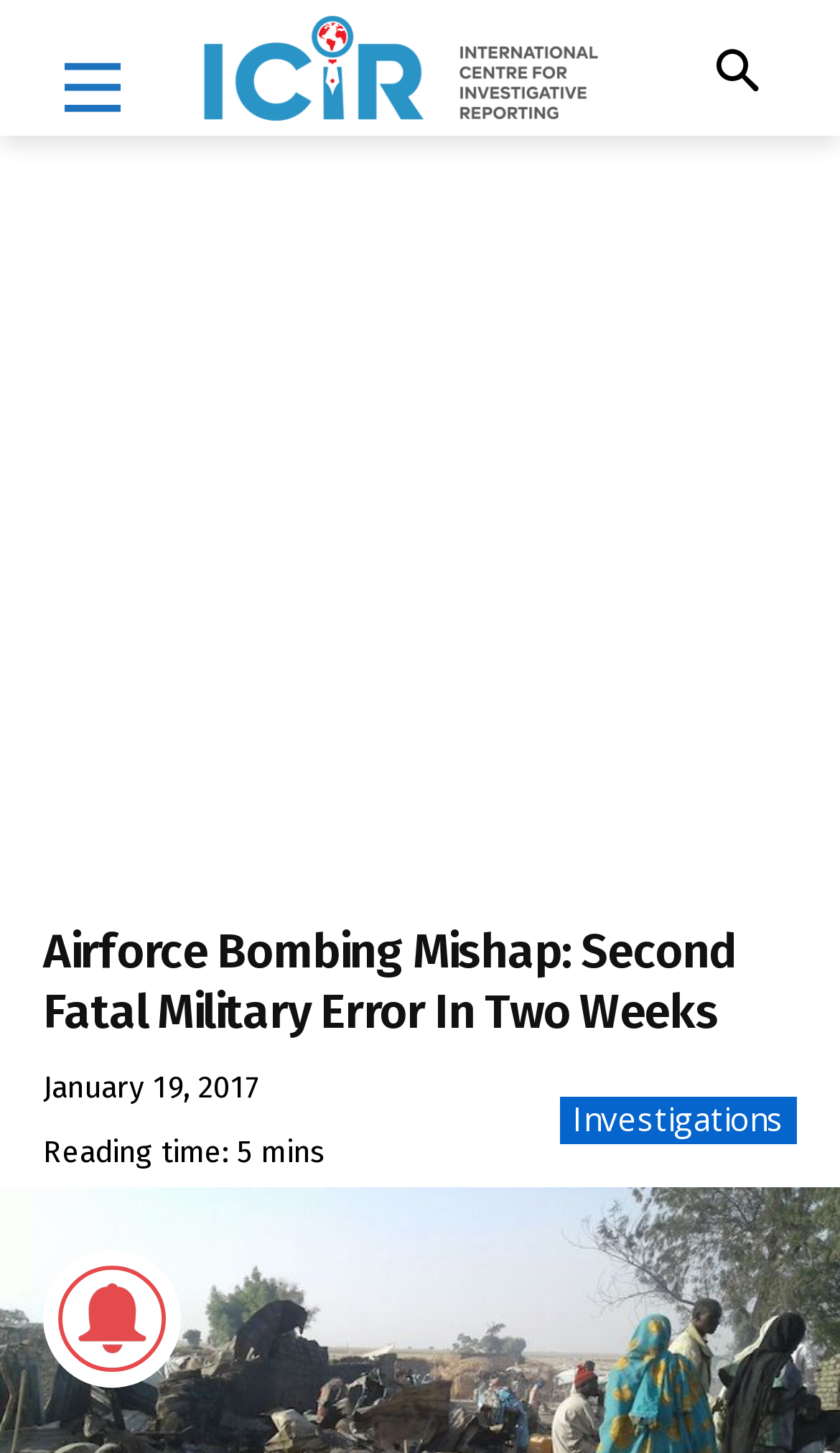Answer the following query concisely with a single word or phrase:
What category is the article related to?

Investigations